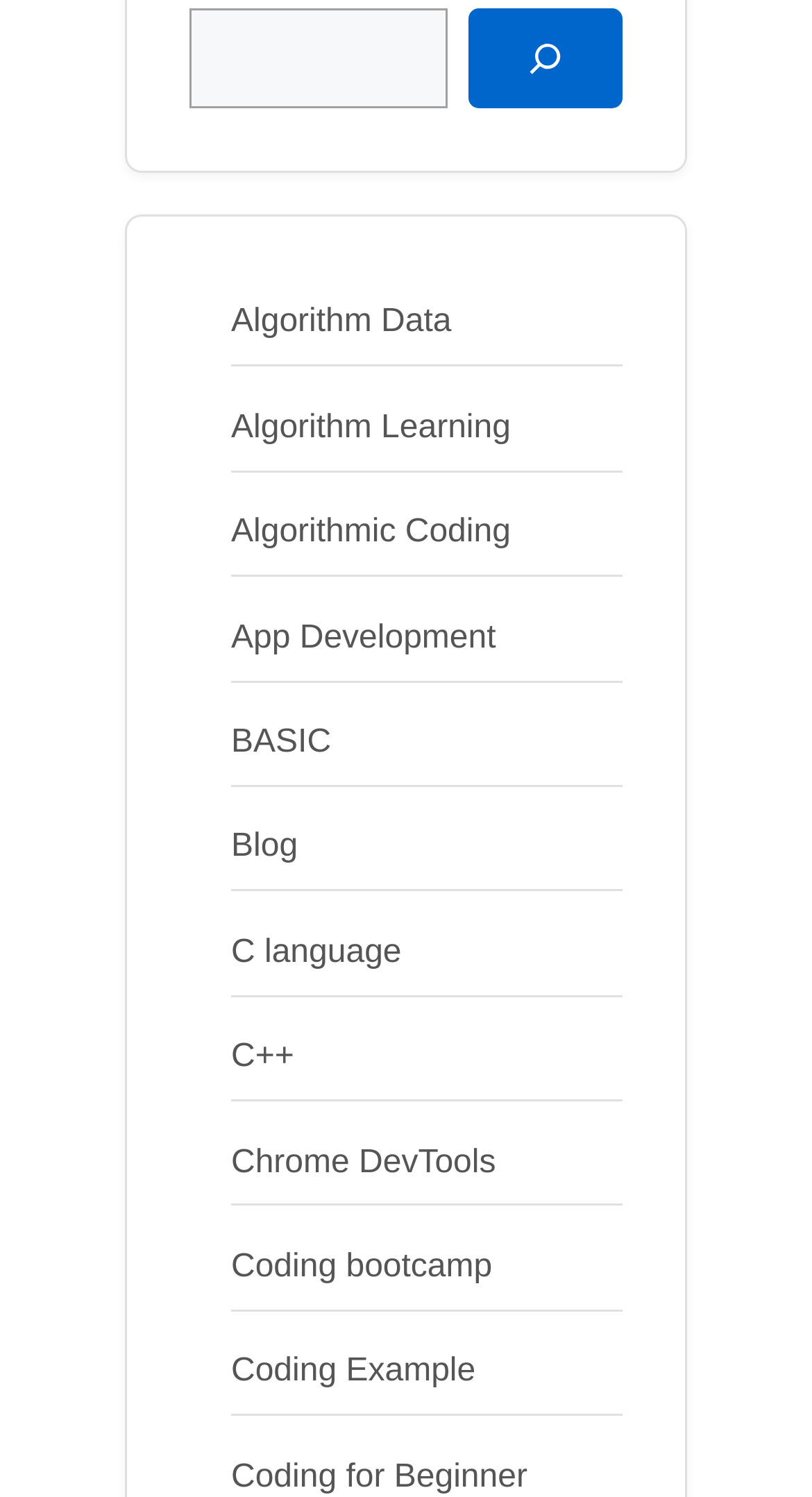Reply to the question with a single word or phrase:
What is the icon on the search button?

Image